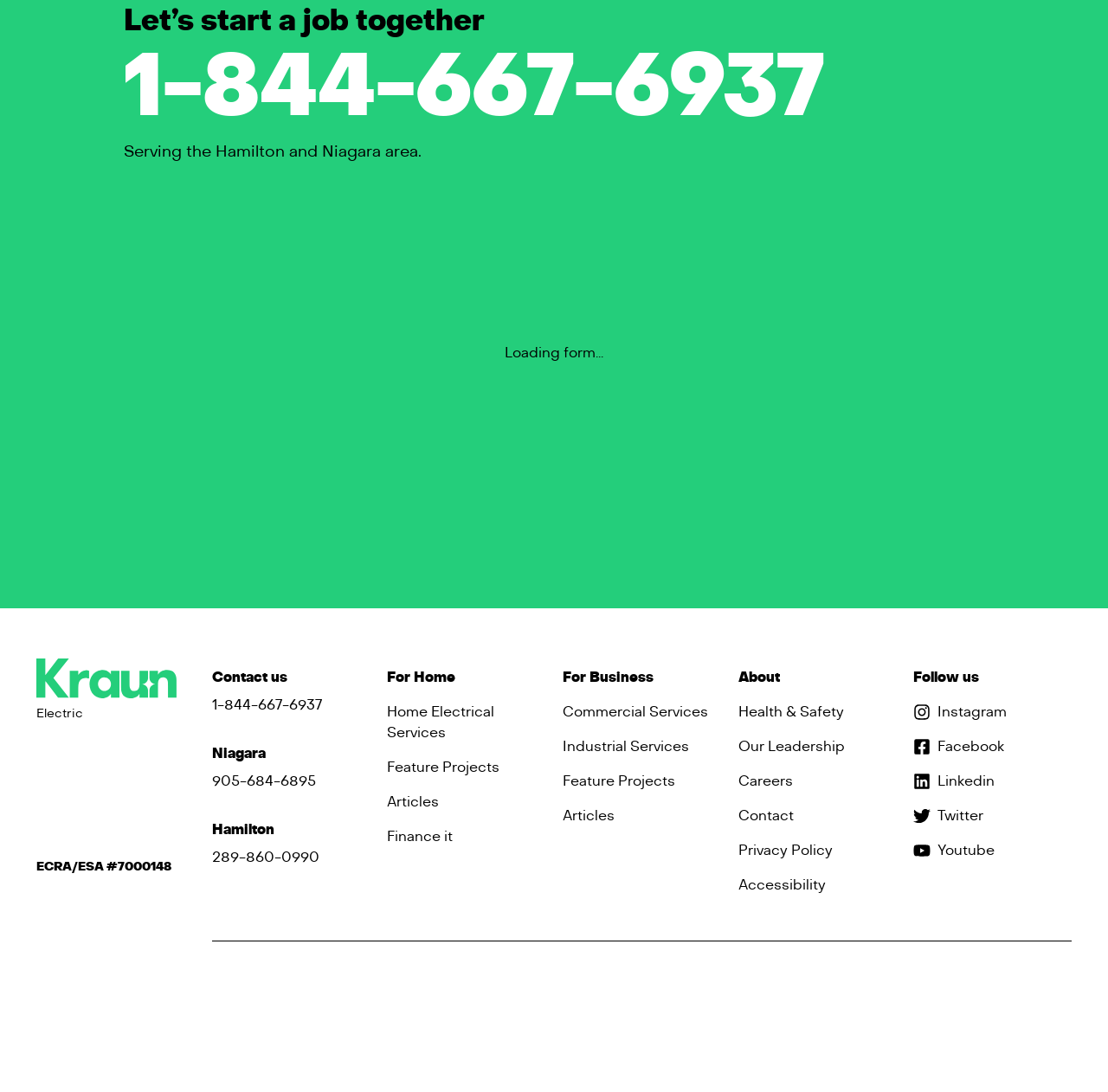Find the bounding box coordinates for the area that should be clicked to accomplish the instruction: "Review us on Google".

[0.605, 0.897, 0.683, 0.936]